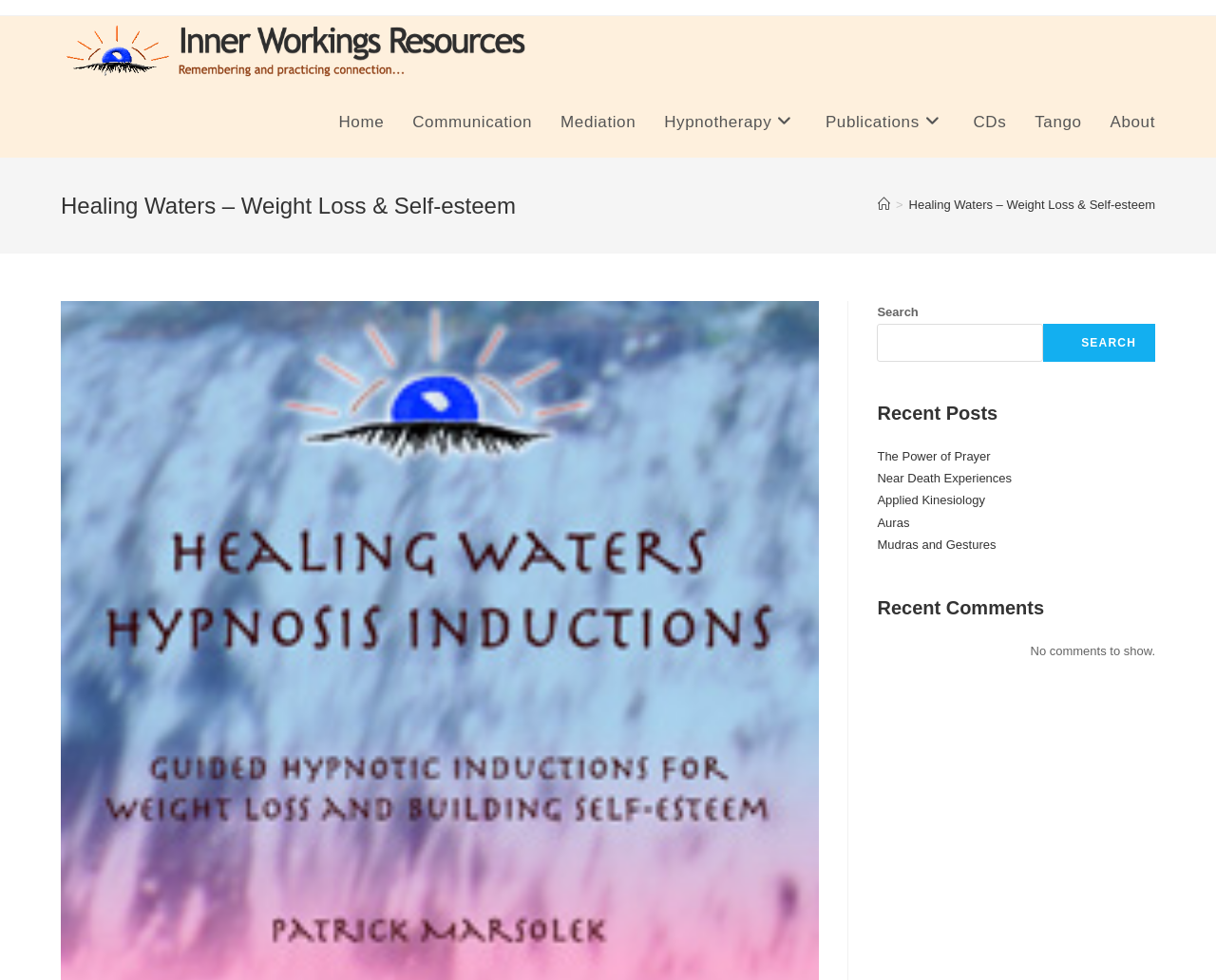How many recent comments are shown?
Please elaborate on the answer to the question with detailed information.

I looked at the 'Recent Comments' section in the sidebar and found a message saying 'No comments to show.', which means there are no recent comments shown.